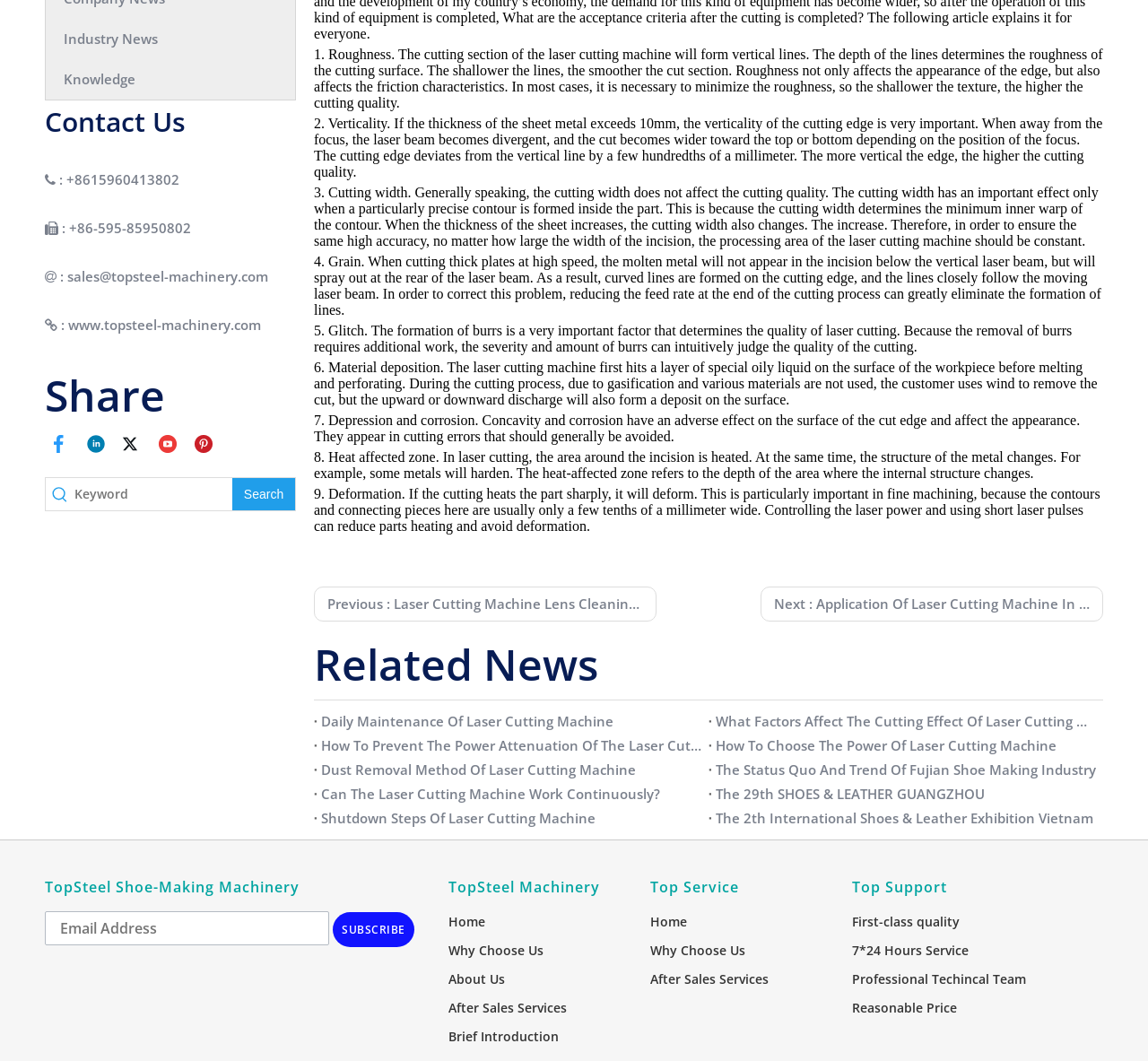From the element description: "Conclusion", extract the bounding box coordinates of the UI element. The coordinates should be expressed as four float numbers between 0 and 1, in the order [left, top, right, bottom].

None